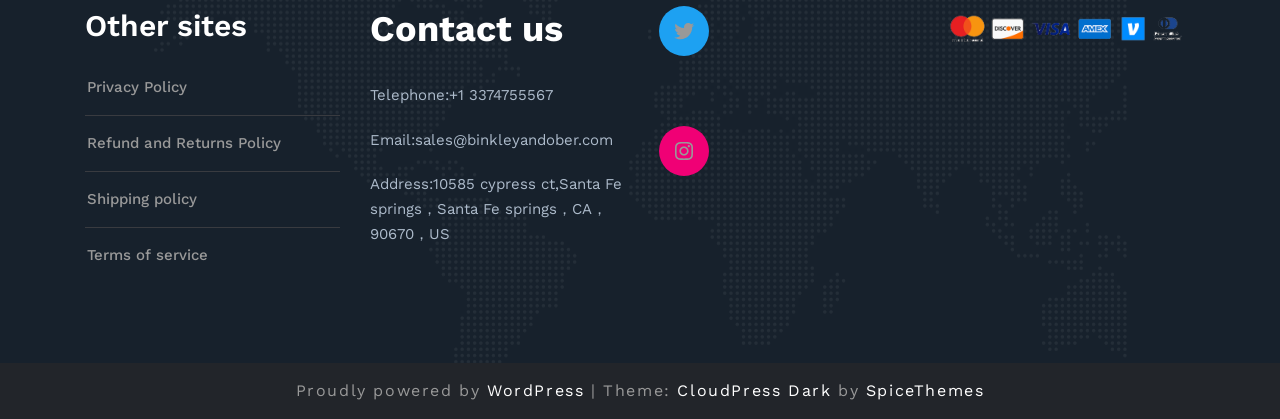What is the email address for sales?
Please respond to the question with a detailed and thorough explanation.

I found the email address by looking at the 'Contact us' section, where it is listed as 'Email:sales@binkleyandober.com'.